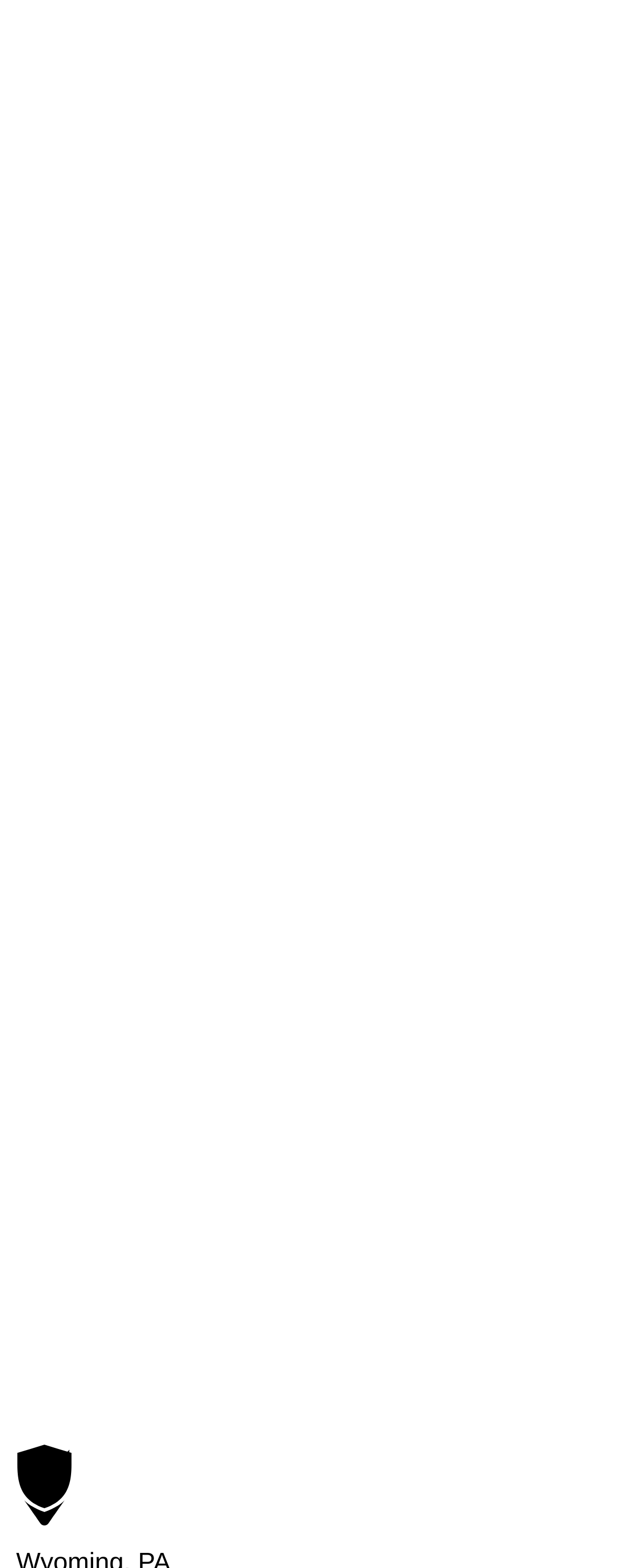Using the image as a reference, answer the following question in as much detail as possible:
What is the purpose of the 'Sign Up' button?

The 'Sign Up' button is located below the 'Join Our Referral Program & Save BIG!' heading and is used to join the referral program, as indicated by the button's description and the surrounding text.